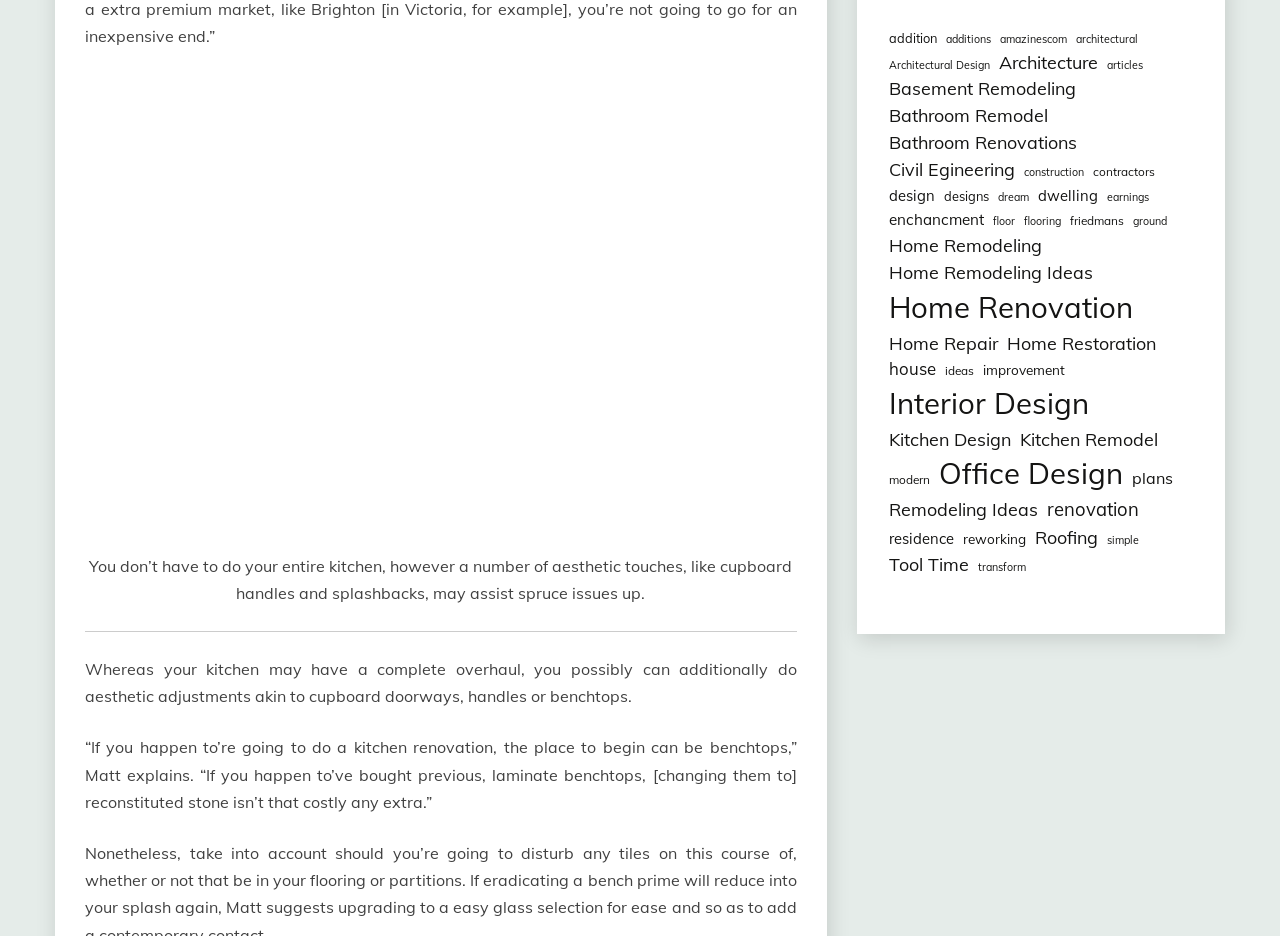Please answer the following question using a single word or phrase: 
What is the topic of the quote on the webpage?

Kitchen renovation